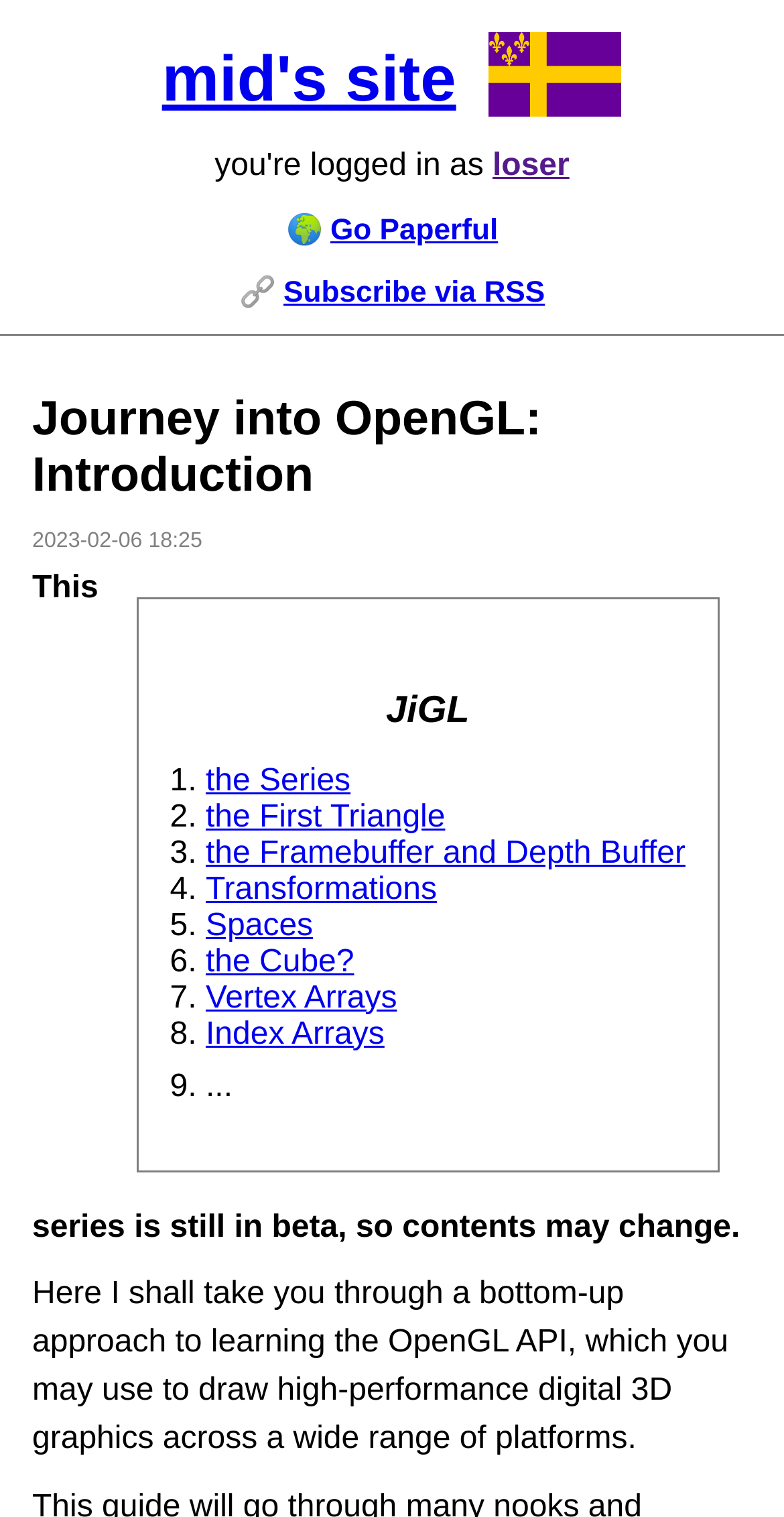Determine the bounding box coordinates for the UI element with the following description: "the Framebuffer and Depth Buffer". The coordinates should be four float numbers between 0 and 1, represented as [left, top, right, bottom].

[0.262, 0.551, 0.874, 0.574]